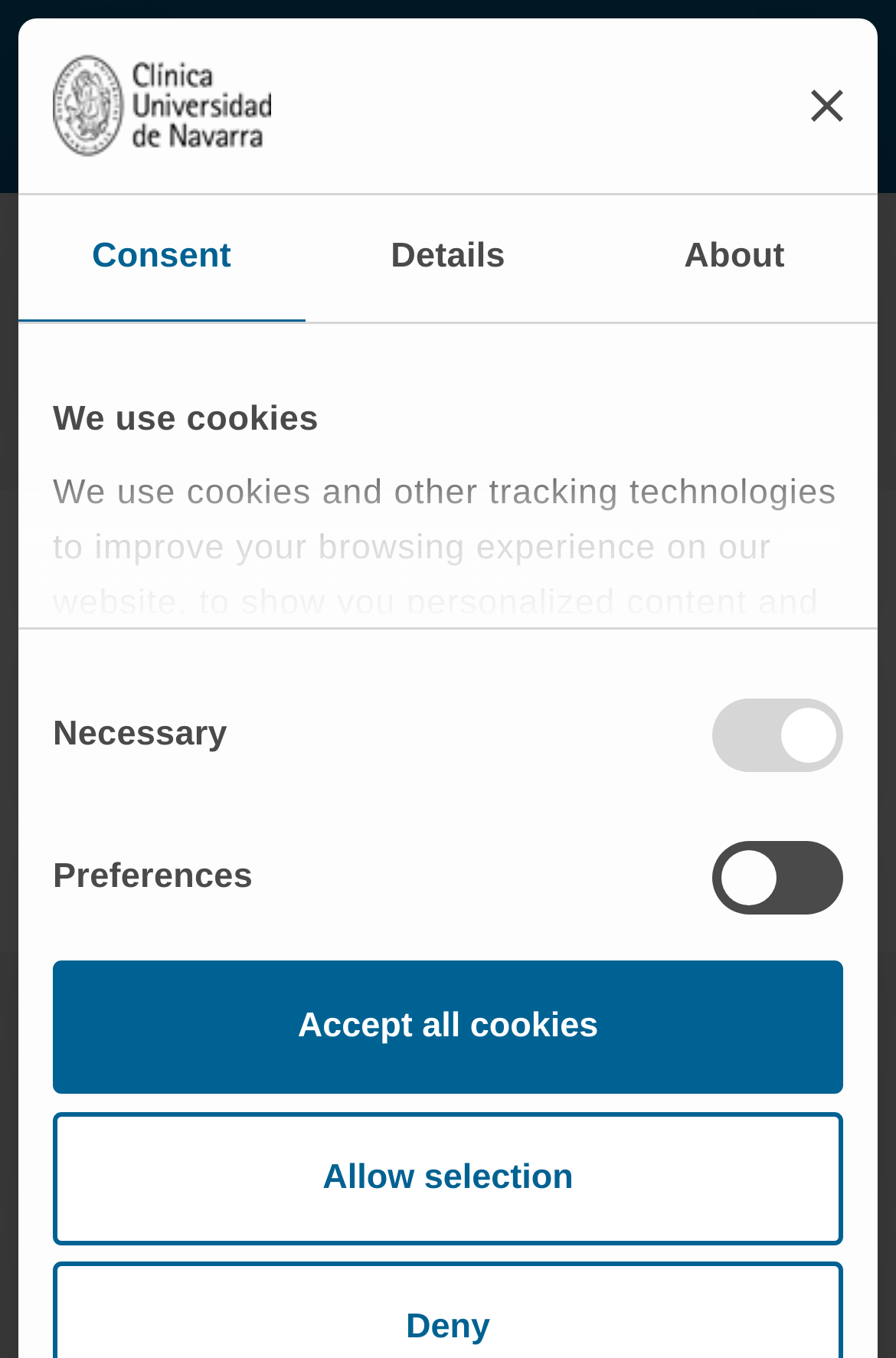Identify the webpage's primary heading and generate its text.

Chronic balanitis with palisading granuloma: an atypical genital localization of necrobiosis lipoidica responsive to pentoxifylline